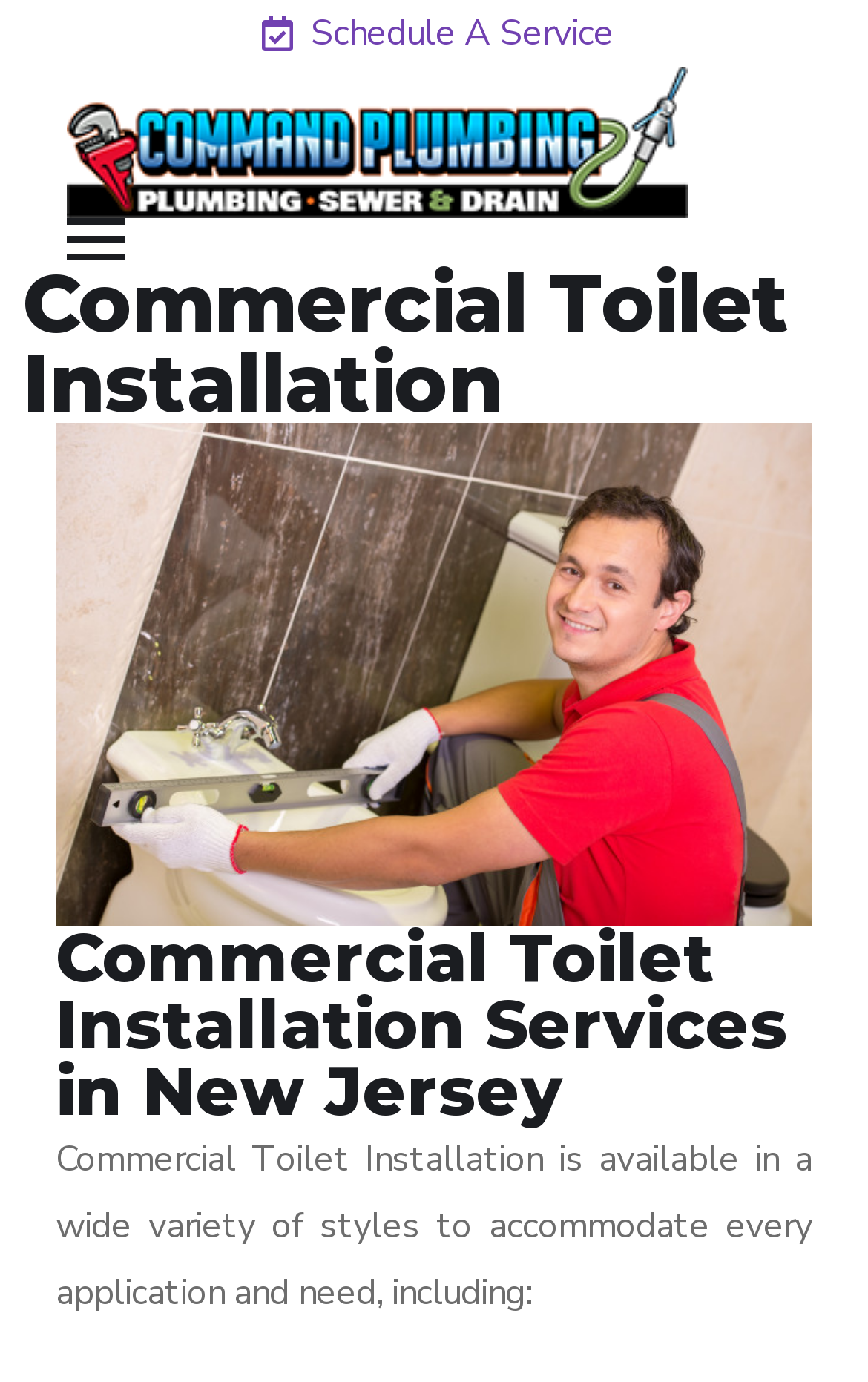Generate a thorough description of the webpage.

The webpage is about Commercial Toilet Installation services provided by Command Plumbing. At the top, there is a link to "Schedule A Service" positioned almost centrally, with a width spanning about 40% of the page. To the left of this link, there is a link to "Command Plumbing" accompanied by an image with the same name, which is slightly taller than the link. Below these elements, there is a small button with no text.

The main content of the page starts with a prominent heading "Commercial Toilet Installation" that spans almost the entire width of the page. Below this heading, there is a subheading "Commercial Toilet Installation Services in New Jersey" that is positioned about two-thirds of the way down the page. Following this subheading, there is a paragraph of text that describes the variety of commercial toilet installation services available, including different styles to accommodate various applications and needs. This text block occupies a significant portion of the page, stretching from the left edge to about 90% of the page width.